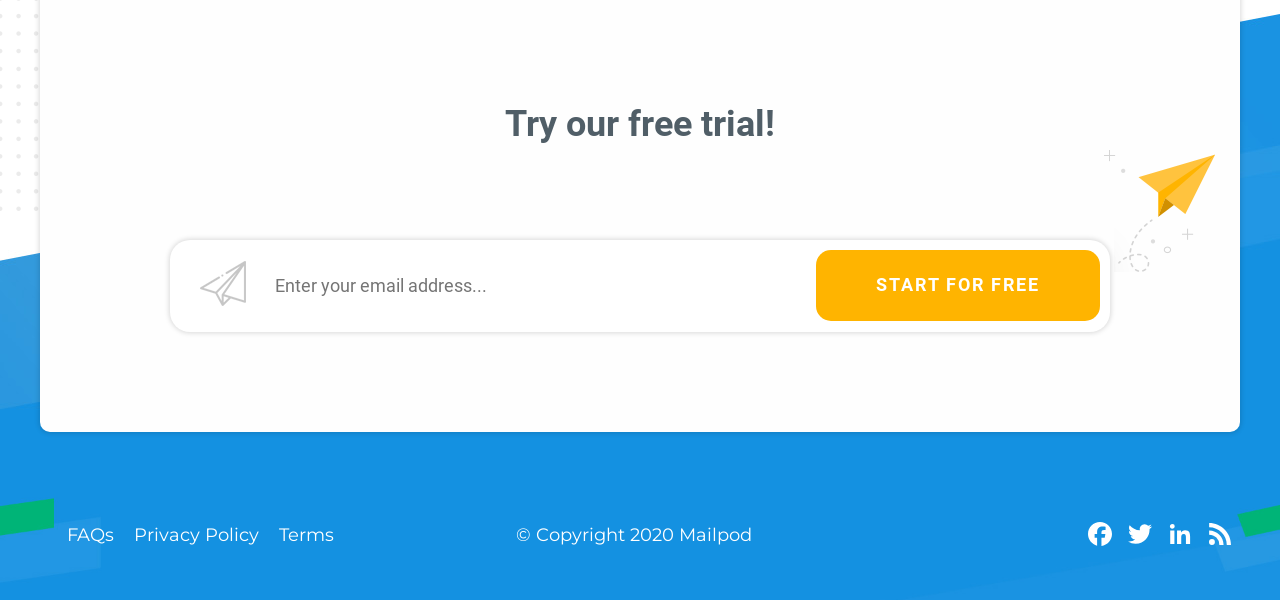Please respond to the question with a concise word or phrase:
What is the purpose of the textbox?

Enter email address